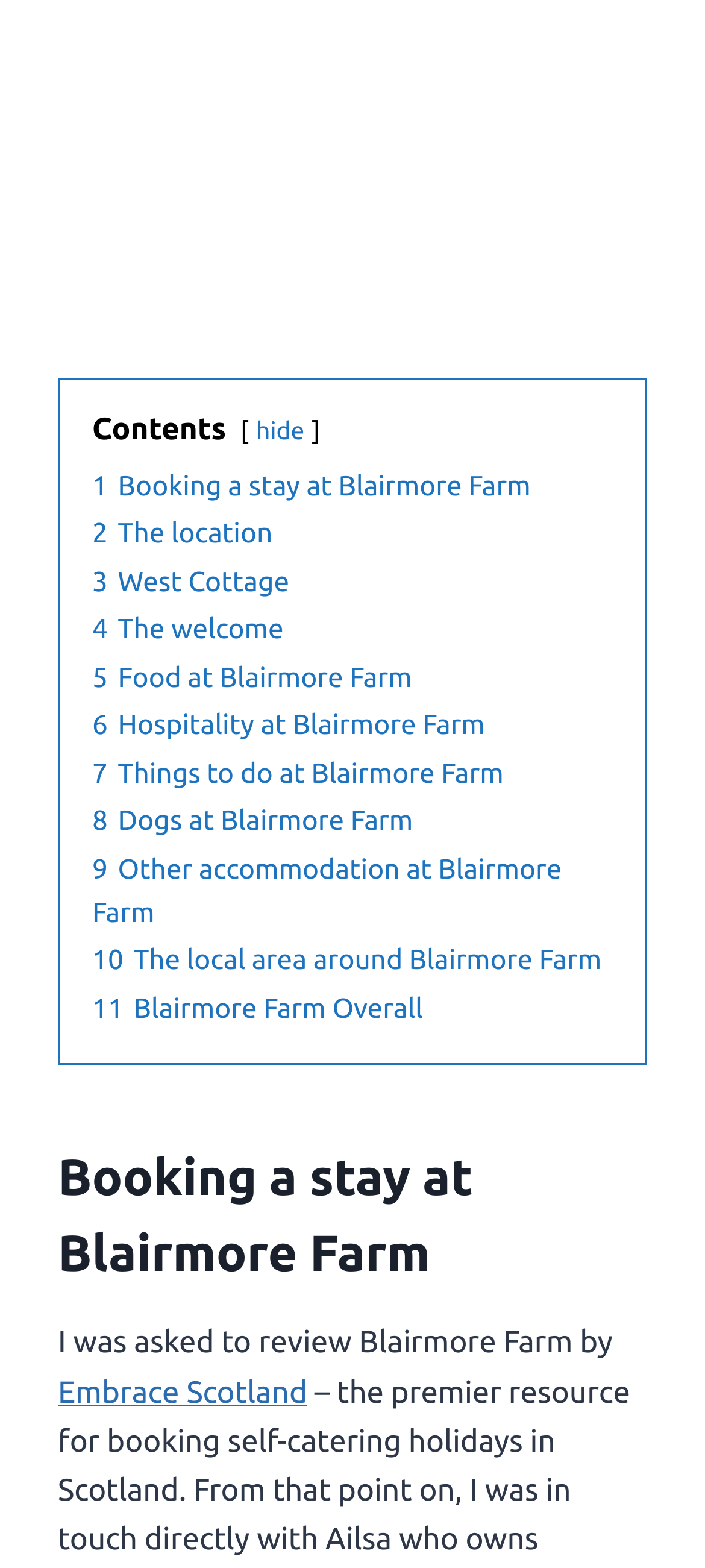Could you determine the bounding box coordinates of the clickable element to complete the instruction: "Read 'I was asked to review Blairmore Farm by'"? Provide the coordinates as four float numbers between 0 and 1, i.e., [left, top, right, bottom].

[0.082, 0.846, 0.869, 0.867]